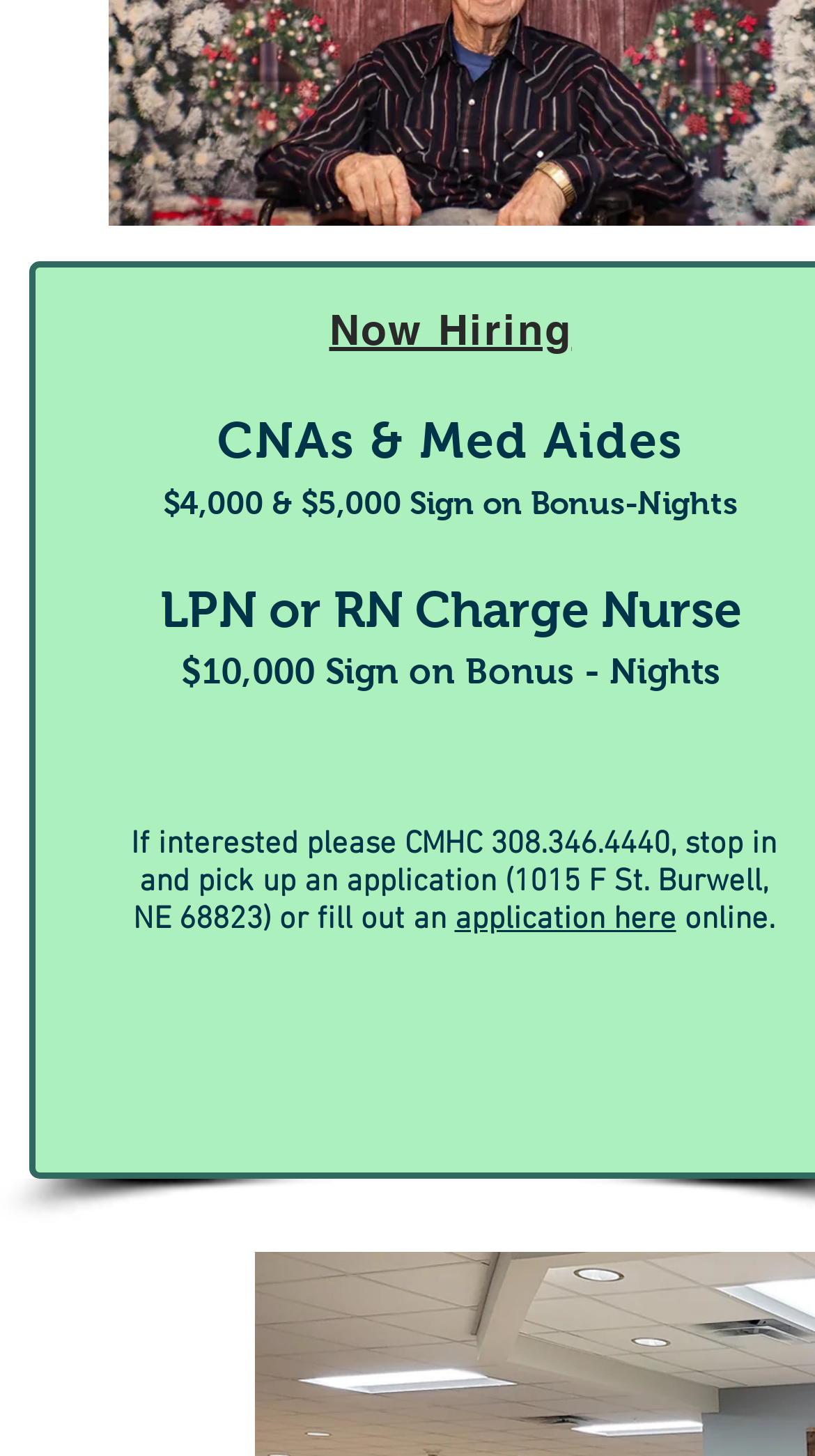Answer the following inquiry with a single word or phrase:
What is the phone number to contact for the job?

308.346.4440